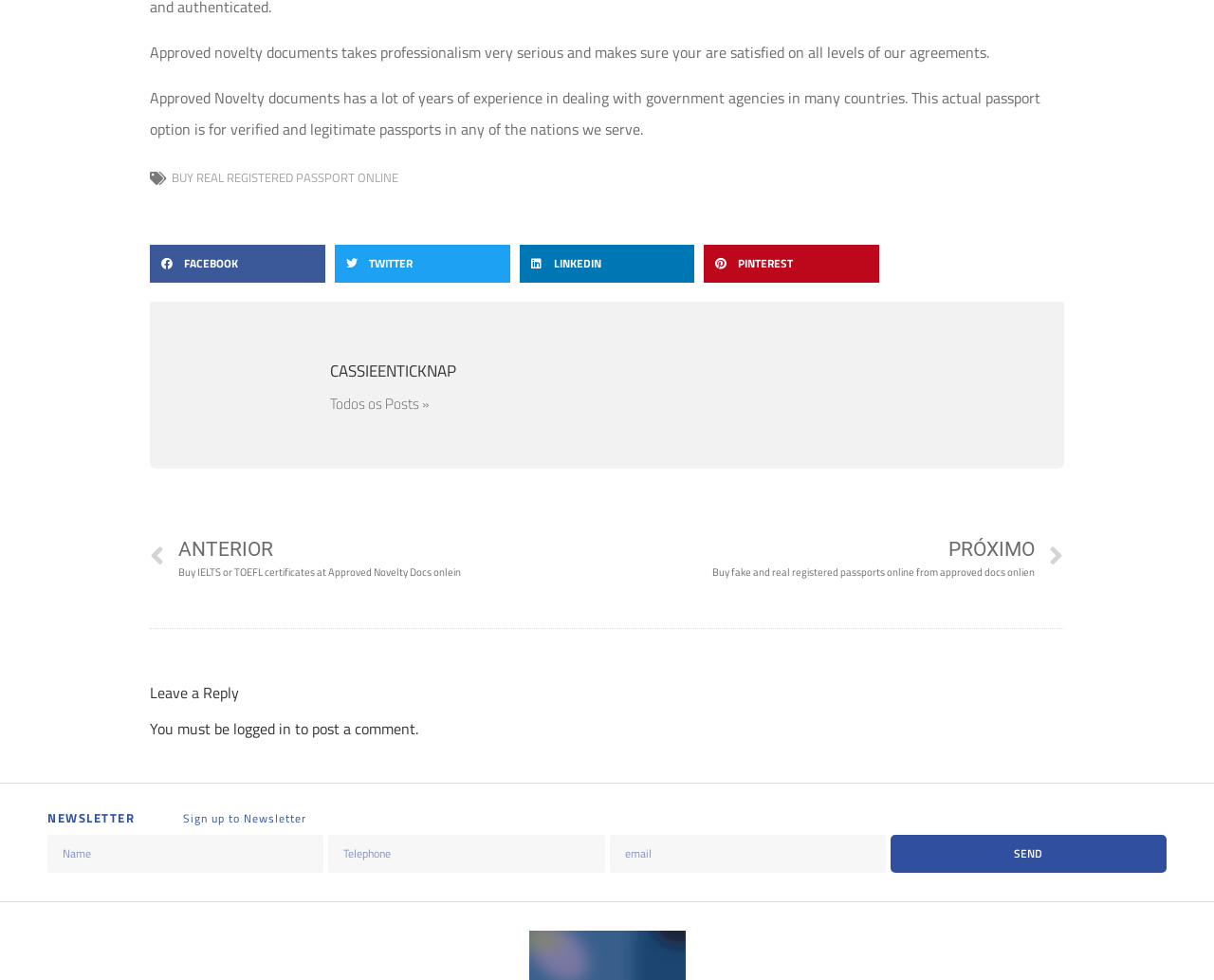Given the description of a UI element: "Pinterest", identify the bounding box coordinates of the matching element in the webpage screenshot.

[0.58, 0.249, 0.724, 0.288]